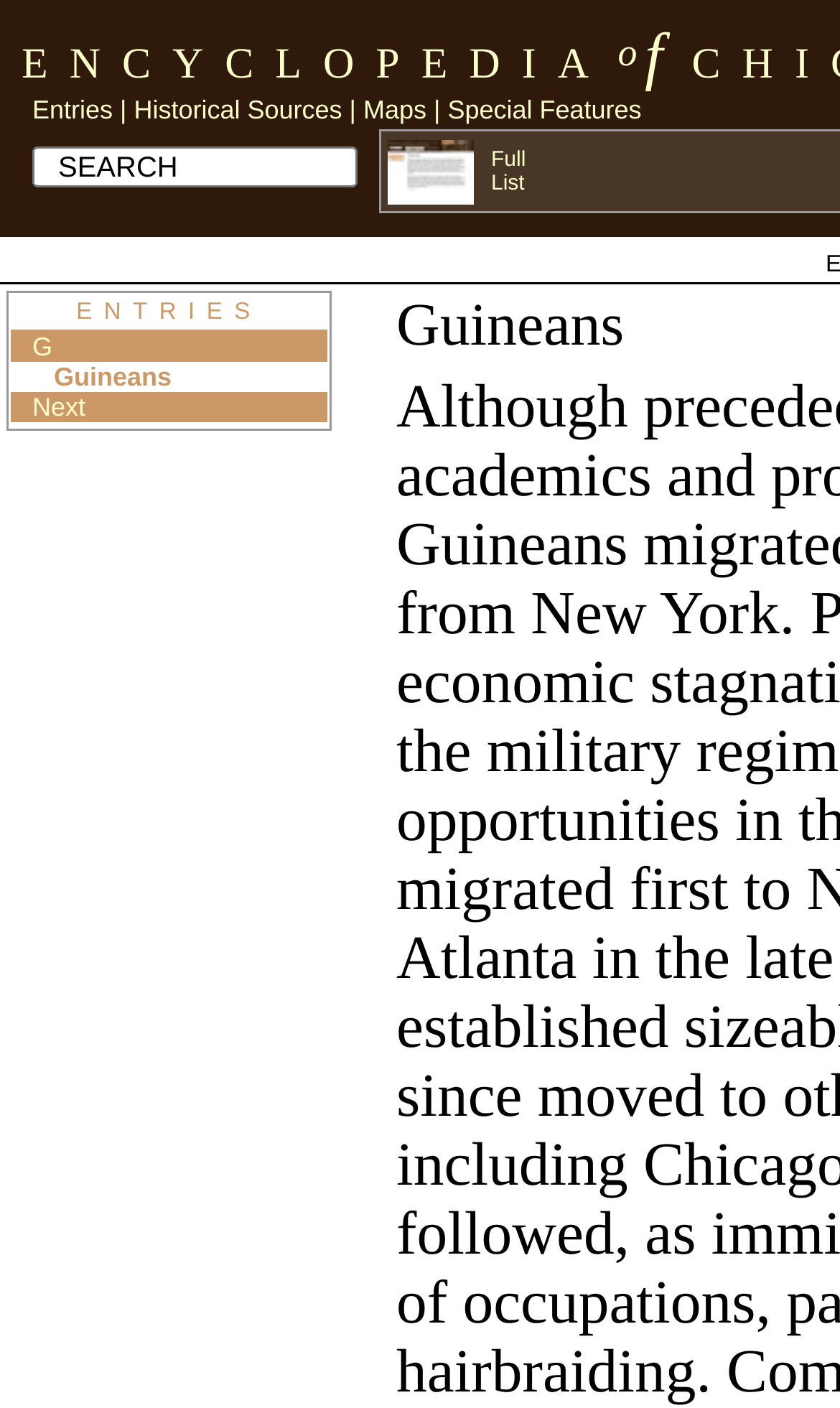Identify the bounding box coordinates for the element that needs to be clicked to fulfill this instruction: "Search in the search box". Provide the coordinates in the format of four float numbers between 0 and 1: [left, top, right, bottom].

[0.038, 0.103, 0.426, 0.132]